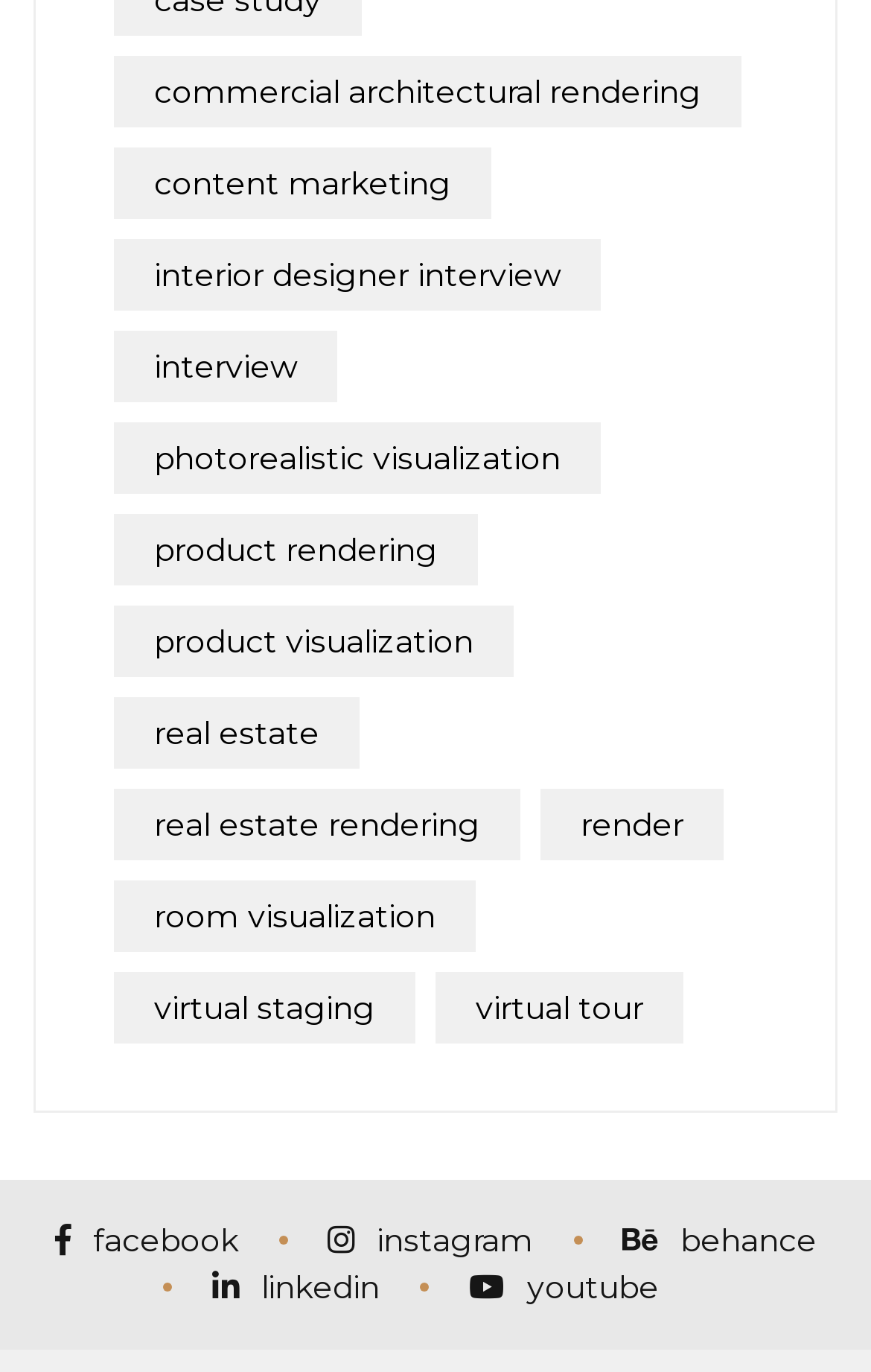Kindly determine the bounding box coordinates for the area that needs to be clicked to execute this instruction: "Visit facebook page".

[0.063, 0.887, 0.273, 0.921]